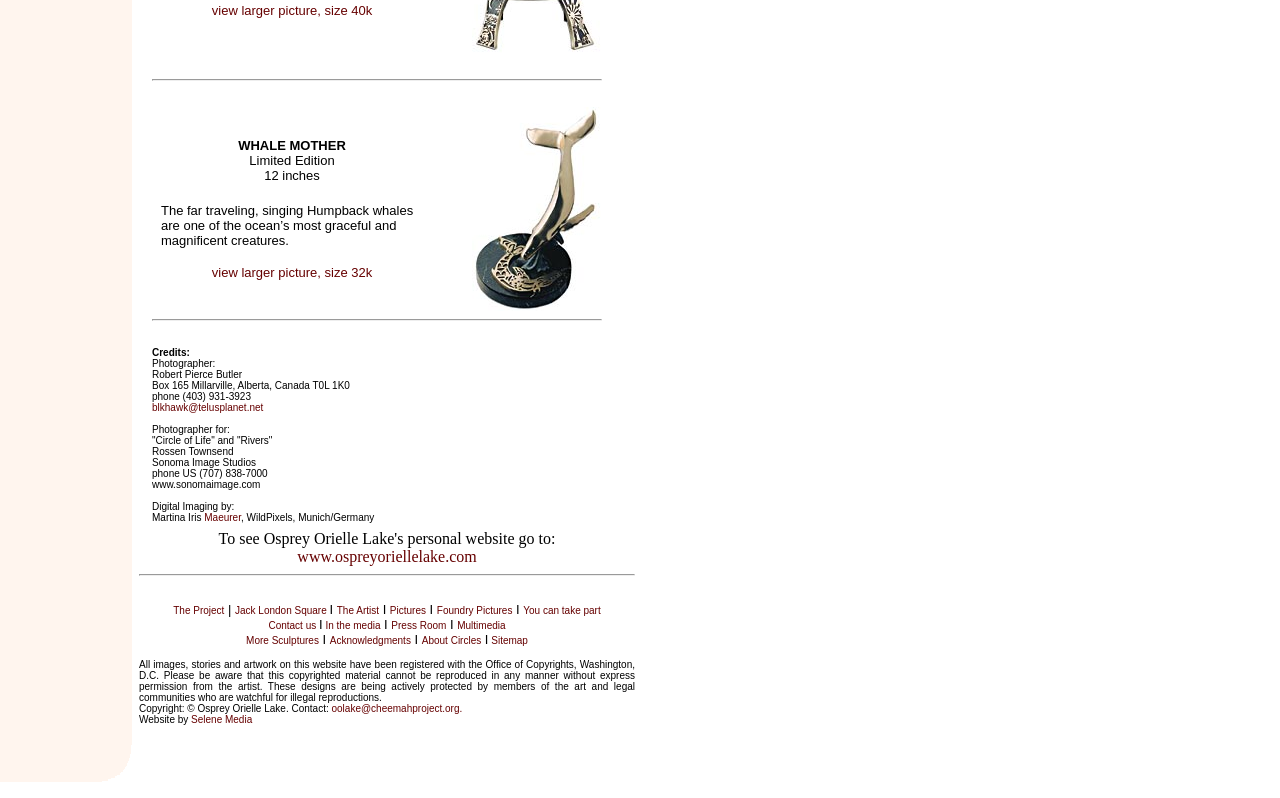Please locate the bounding box coordinates for the element that should be clicked to achieve the following instruction: "check the project". Ensure the coordinates are given as four float numbers between 0 and 1, i.e., [left, top, right, bottom].

[0.135, 0.758, 0.175, 0.771]